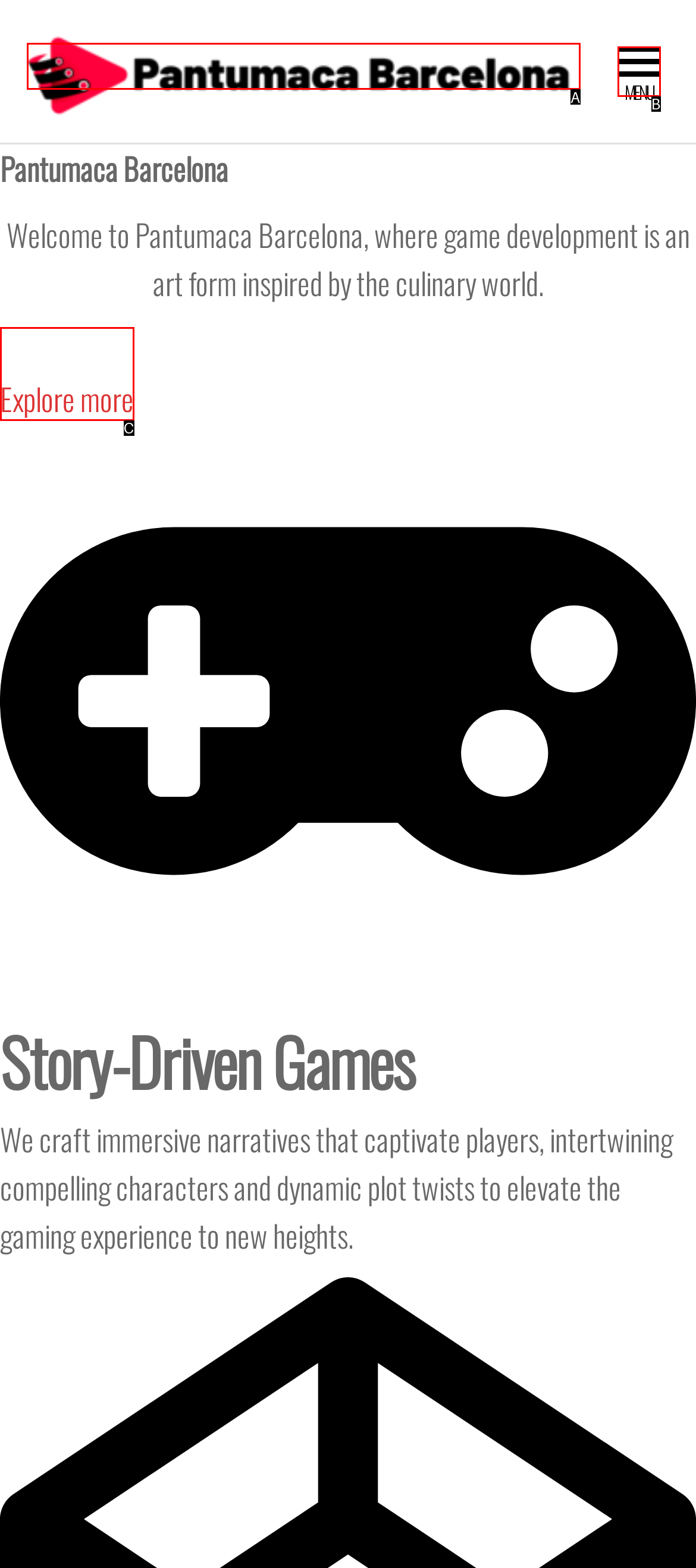Given the element description: Menu, choose the HTML element that aligns with it. Indicate your choice with the corresponding letter.

B